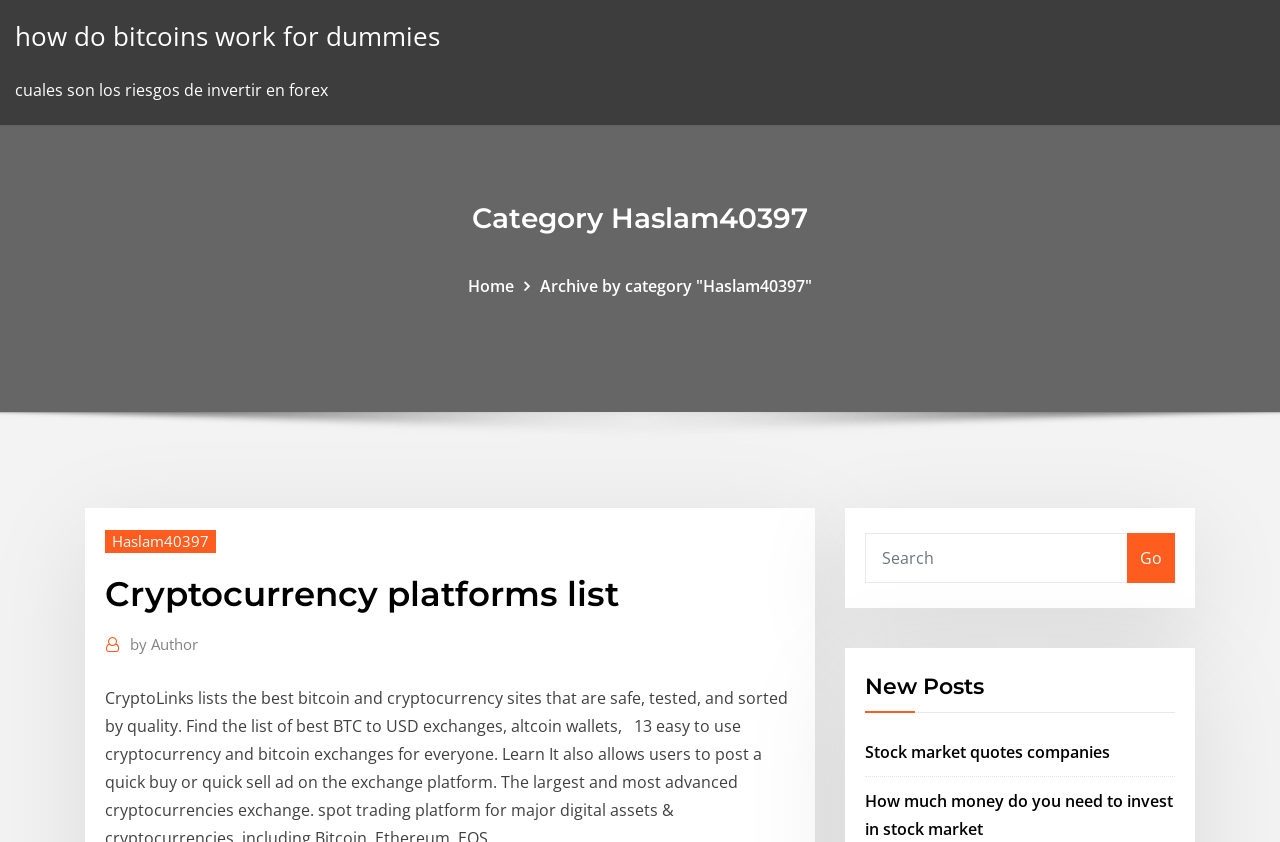Locate the bounding box coordinates of the UI element described by: "parent_node: Go name="s" placeholder="Search"". Provide the coordinates as four float numbers between 0 and 1, formatted as [left, top, right, bottom].

[0.676, 0.633, 0.881, 0.692]